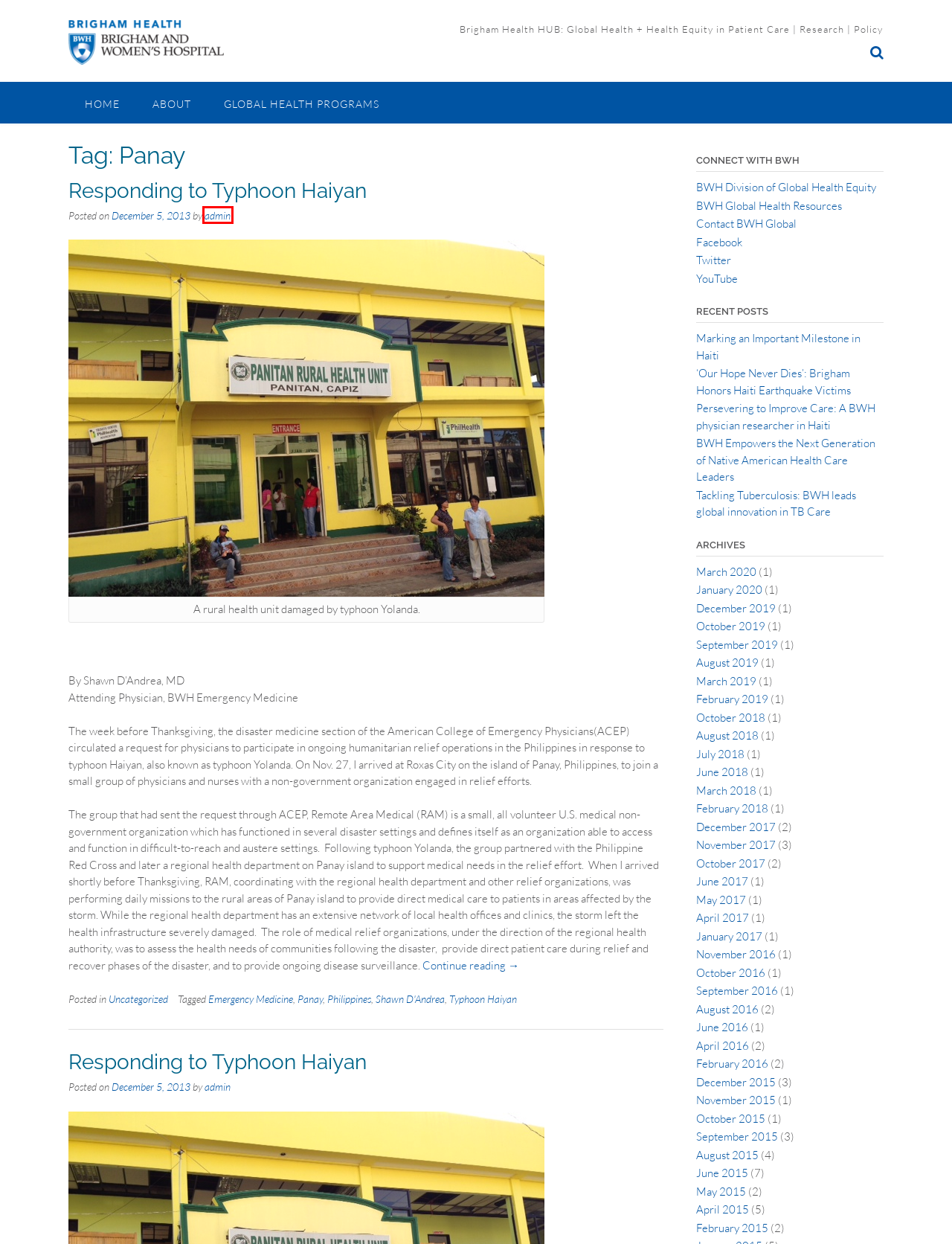Given a screenshot of a webpage with a red bounding box around a UI element, please identify the most appropriate webpage description that matches the new webpage after you click on the element. Here are the candidates:
A. About – Brigham Health HUB
B. June 2015 – Brigham Health HUB
C. October 2018 – Brigham Health HUB
D. September 2015 – Brigham Health HUB
E. admin – Brigham Health HUB
F. March 2019 – Brigham Health HUB
G. Marking an Important Milestone in Haiti – Brigham Health HUB
H. November 2017 – Brigham Health HUB

E